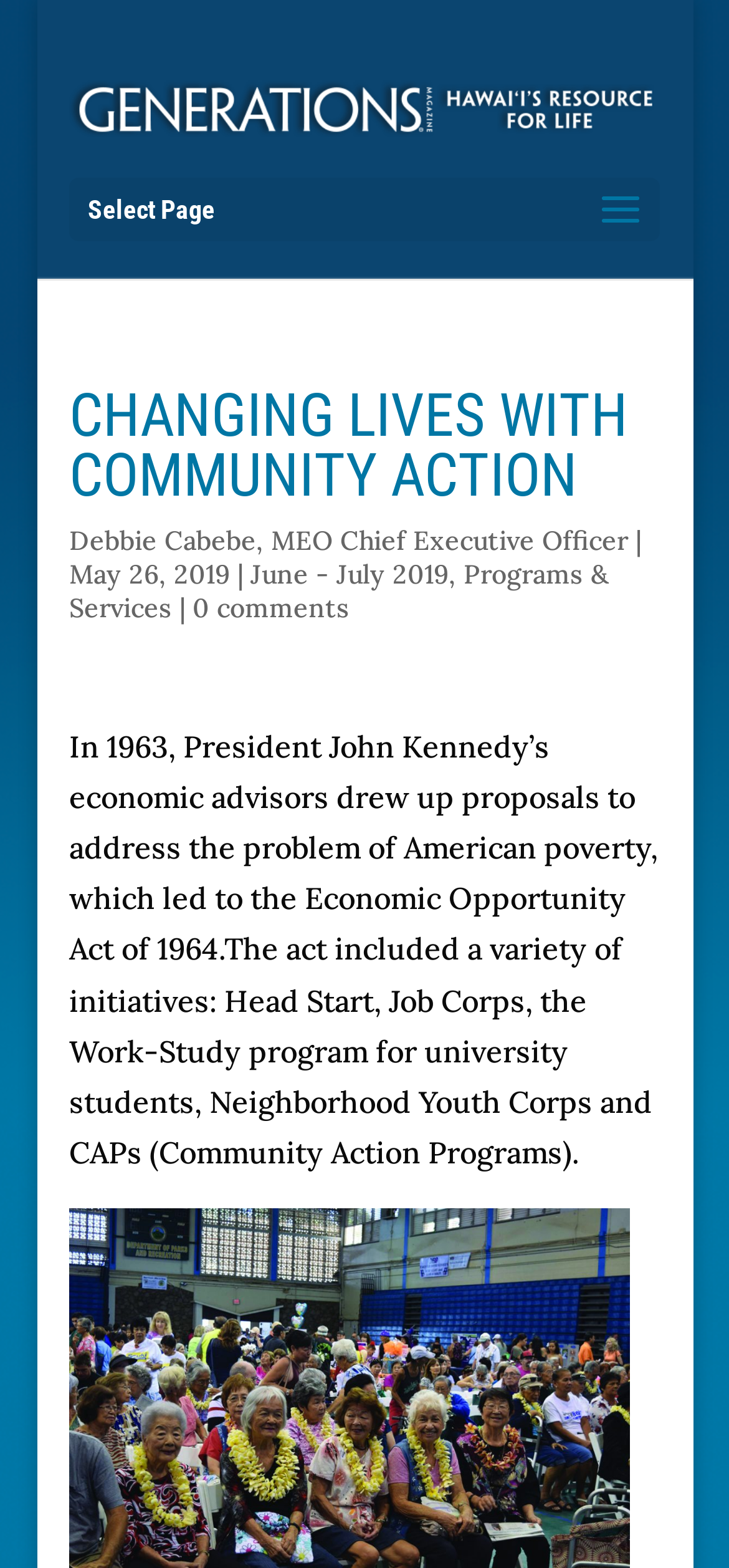Given the description: "alt="Generations Magazine"", determine the bounding box coordinates of the UI element. The coordinates should be formatted as four float numbers between 0 and 1, [left, top, right, bottom].

[0.095, 0.058, 0.905, 0.08]